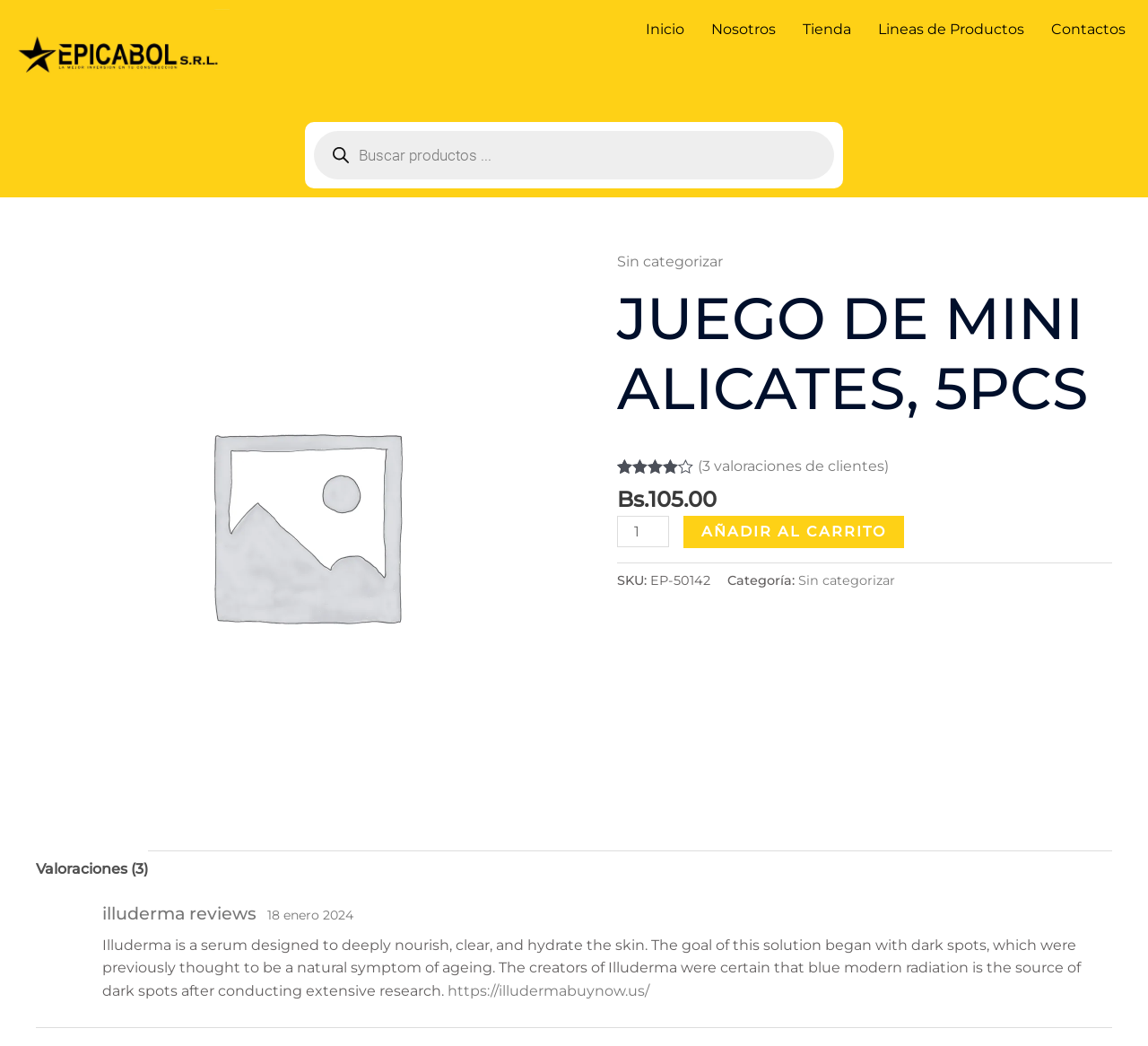Provide the bounding box coordinates of the UI element this sentence describes: "parent_node: Búsqueda de productos aria-label="Buscar"".

[0.284, 0.135, 0.309, 0.163]